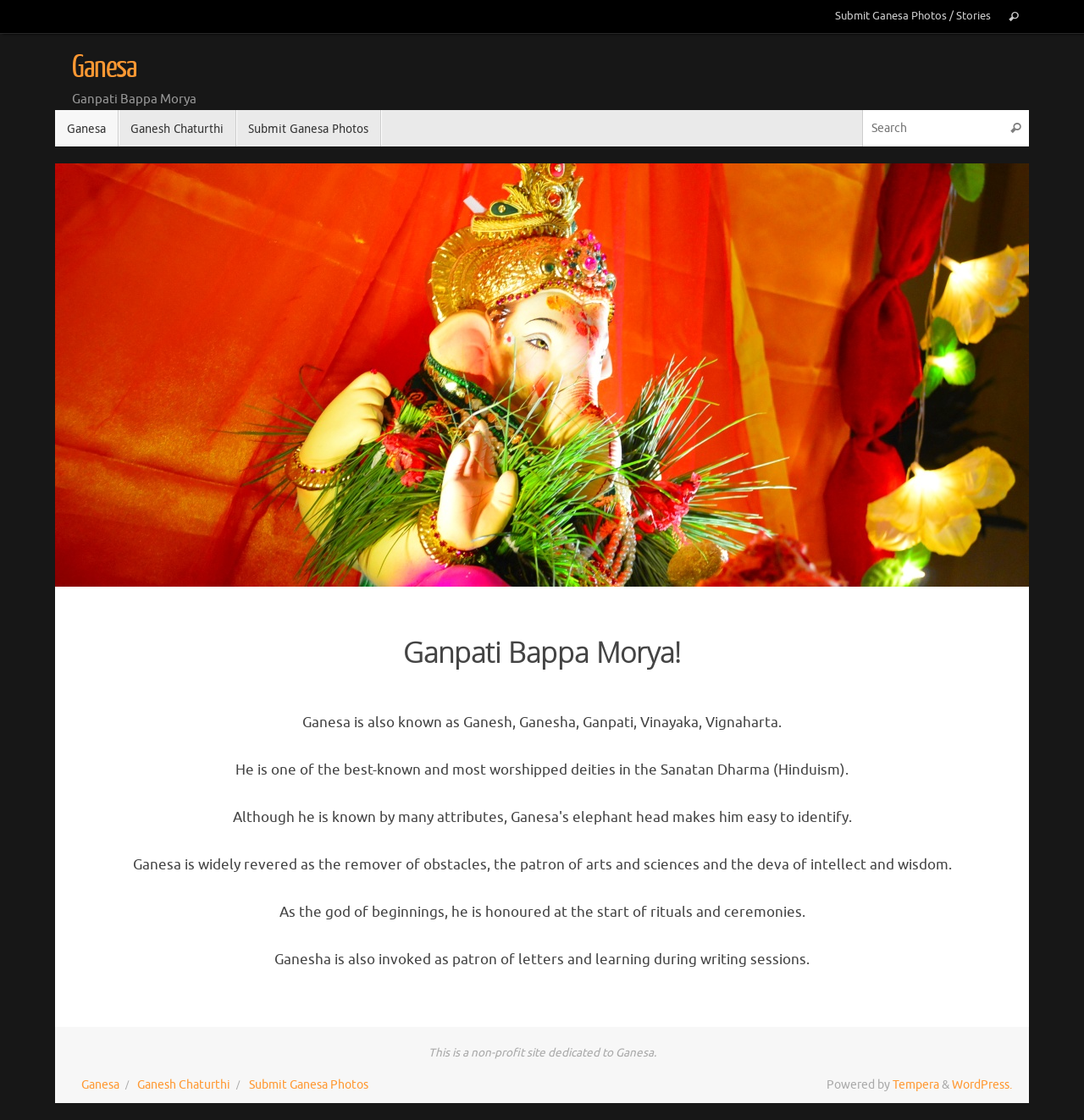Determine the bounding box coordinates for the clickable element required to fulfill the instruction: "Submit Ganesa Photos or Stories". Provide the coordinates as four float numbers between 0 and 1, i.e., [left, top, right, bottom].

[0.767, 0.0, 0.917, 0.03]